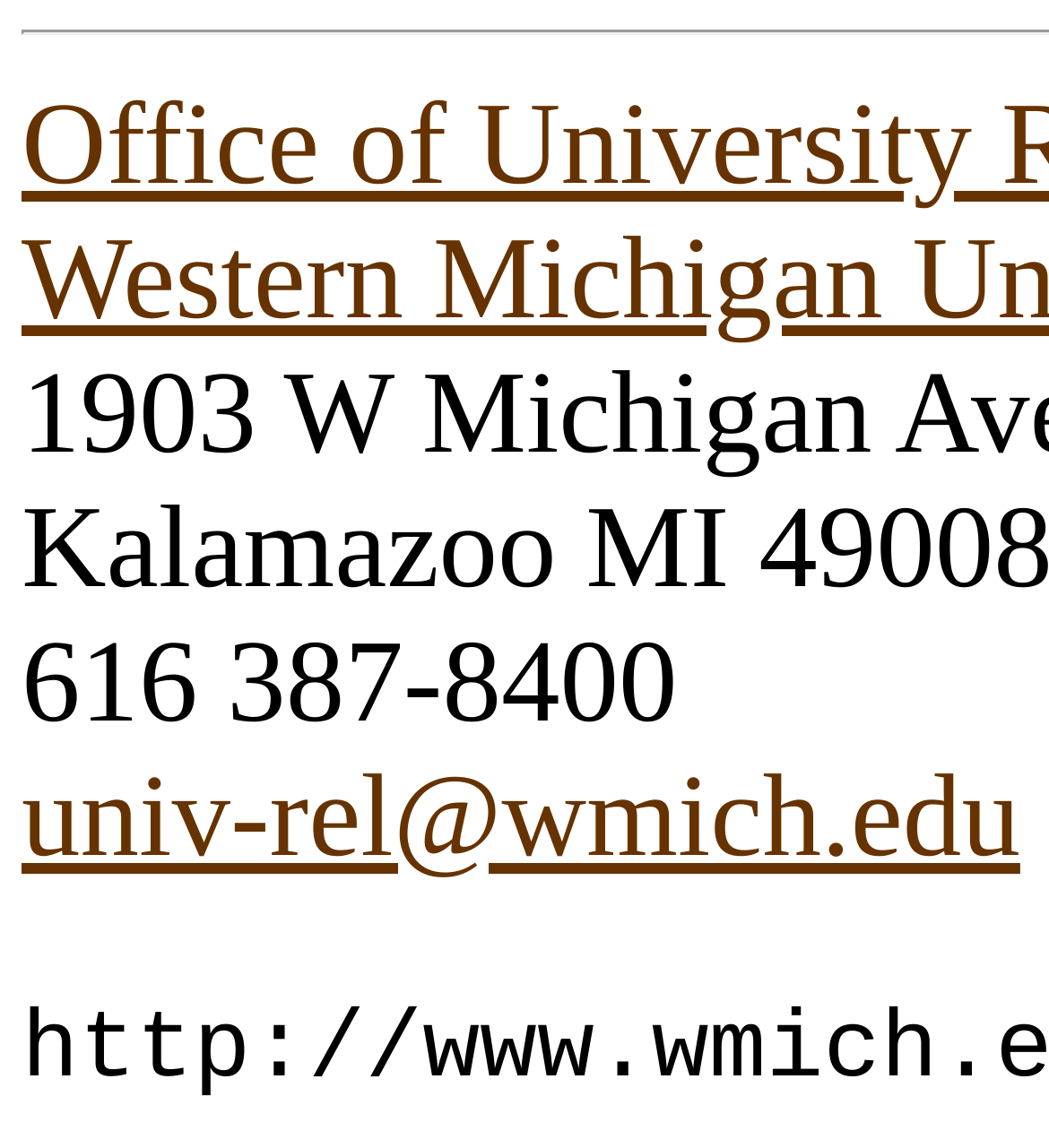Find the bounding box coordinates for the HTML element described as: "univ-rel@wmich.edu". The coordinates should consist of four float values between 0 and 1, i.e., [left, top, right, bottom].

[0.021, 0.655, 0.973, 0.768]